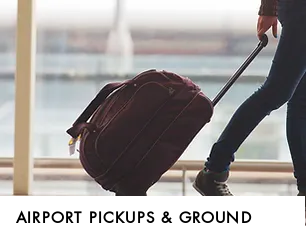Provide a comprehensive description of the image.

The image displays a traveler rolling a suitcase through an airport, encapsulating the essence of convenience and mobility associated with air travel. The background hints at an airport environment, with large windows suggesting a view of planes or airport operations. Below the image, the caption "AIRPORT PICKUPS & GROUND TRANSFERS" underscores a service offering, emphasizing the ease of transportation that includes both private and group transfers. This visual representation aligns perfectly with the theme of travel logistics, indicating a streamlined experience for passengers needing reliable airport services.